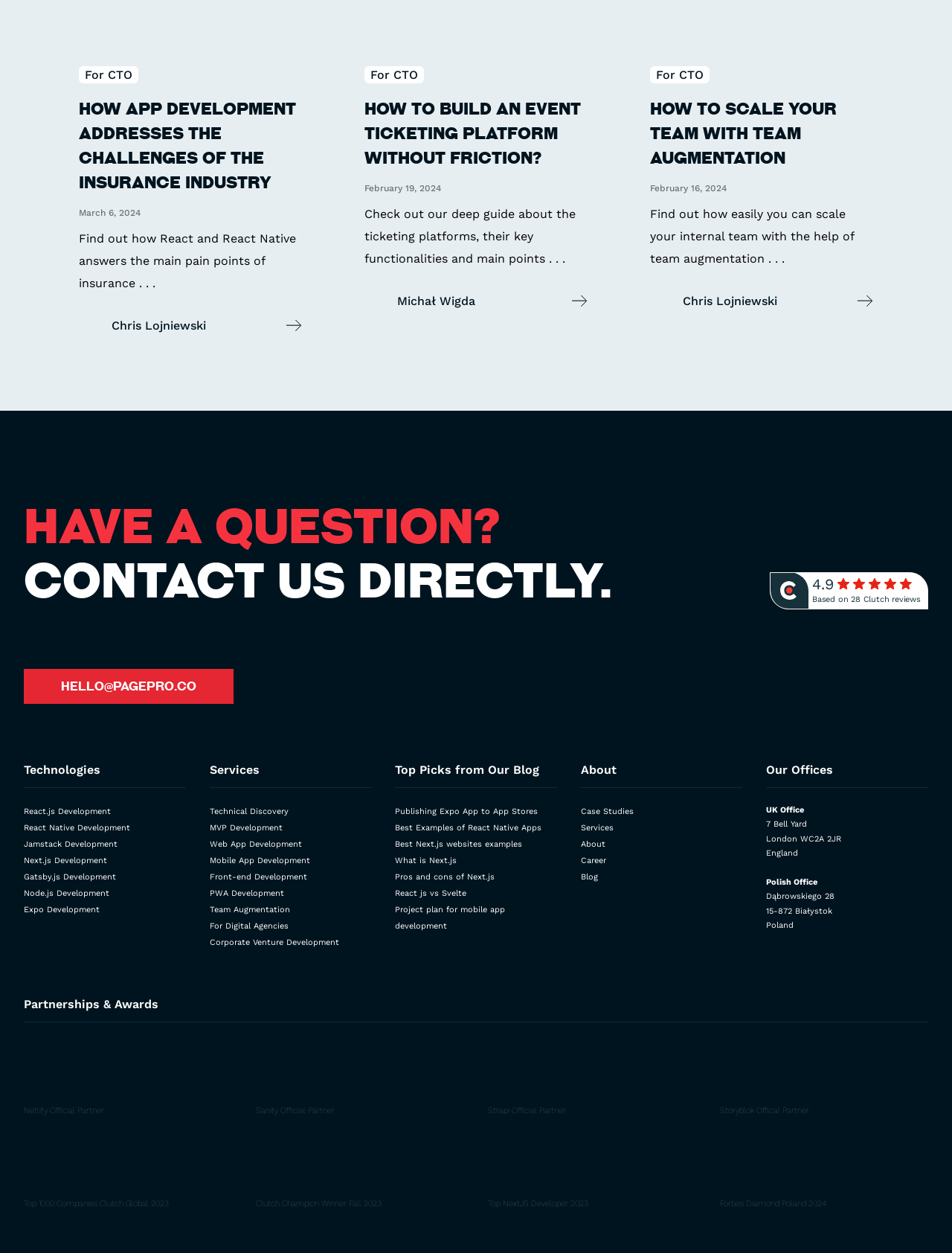What technologies does Pagepro develop?
Please provide a comprehensive and detailed answer to the question.

I found a section on the page that lists the technologies developed by Pagepro, including React.js, React Native, Jamstack, Next.js, and others. This indicates that Pagepro develops these technologies.